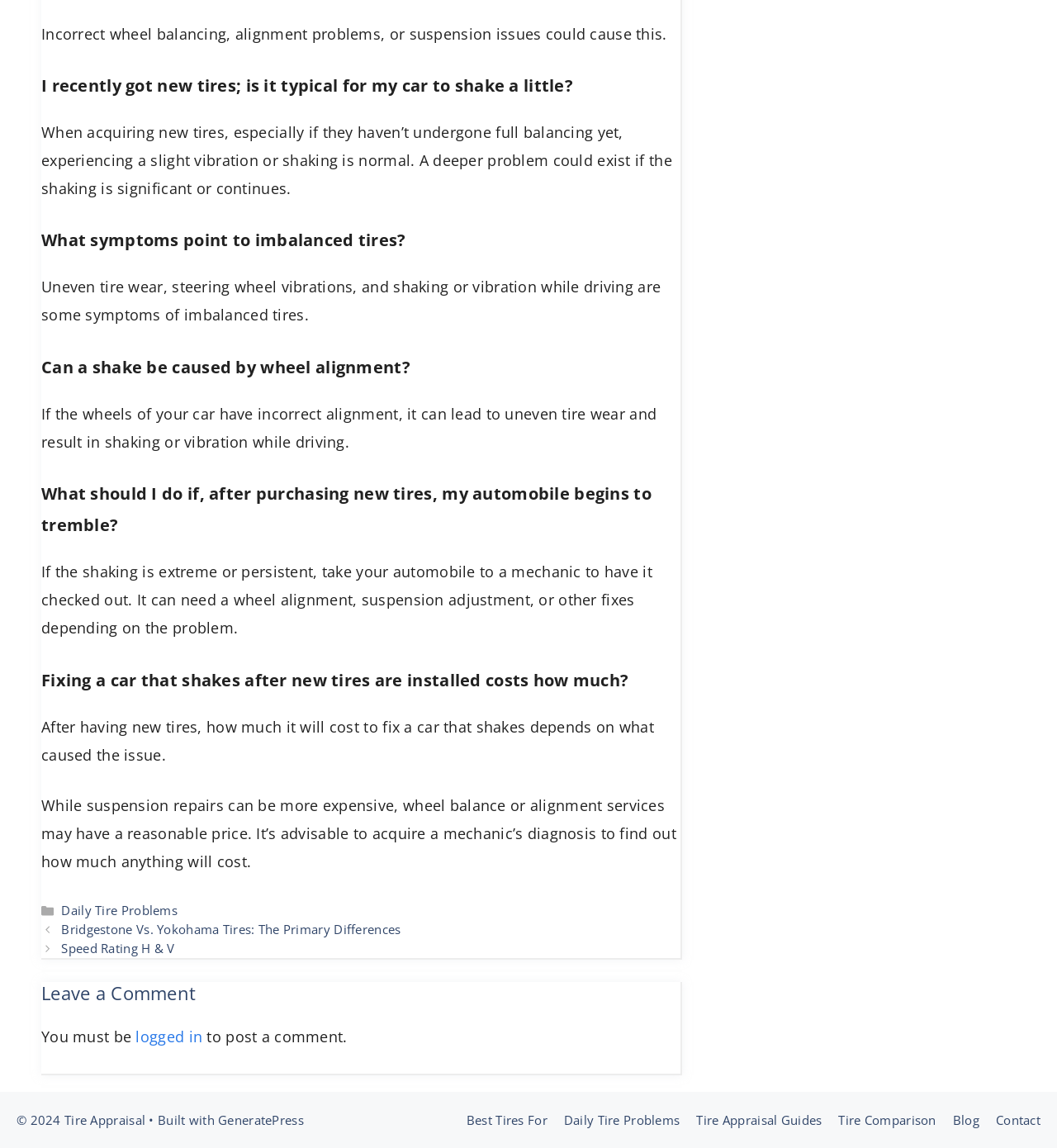Please reply to the following question using a single word or phrase: 
What could cause a car to shake after getting new tires?

Wheel balancing, alignment, or suspension issues